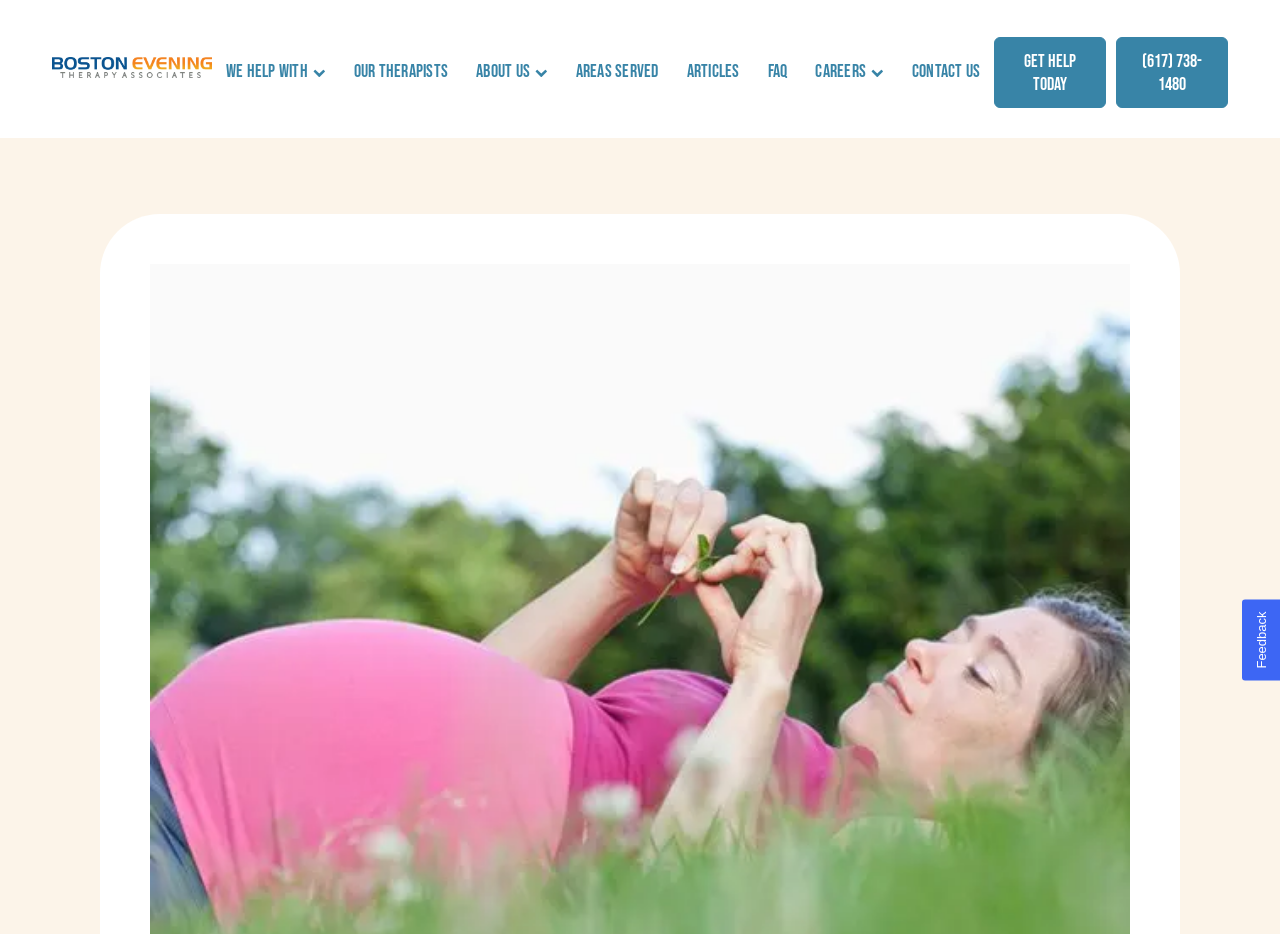Determine the bounding box coordinates of the clickable element necessary to fulfill the instruction: "Call (617) 738-1480". Provide the coordinates as four float numbers within the 0 to 1 range, i.e., [left, top, right, bottom].

[0.872, 0.04, 0.959, 0.115]